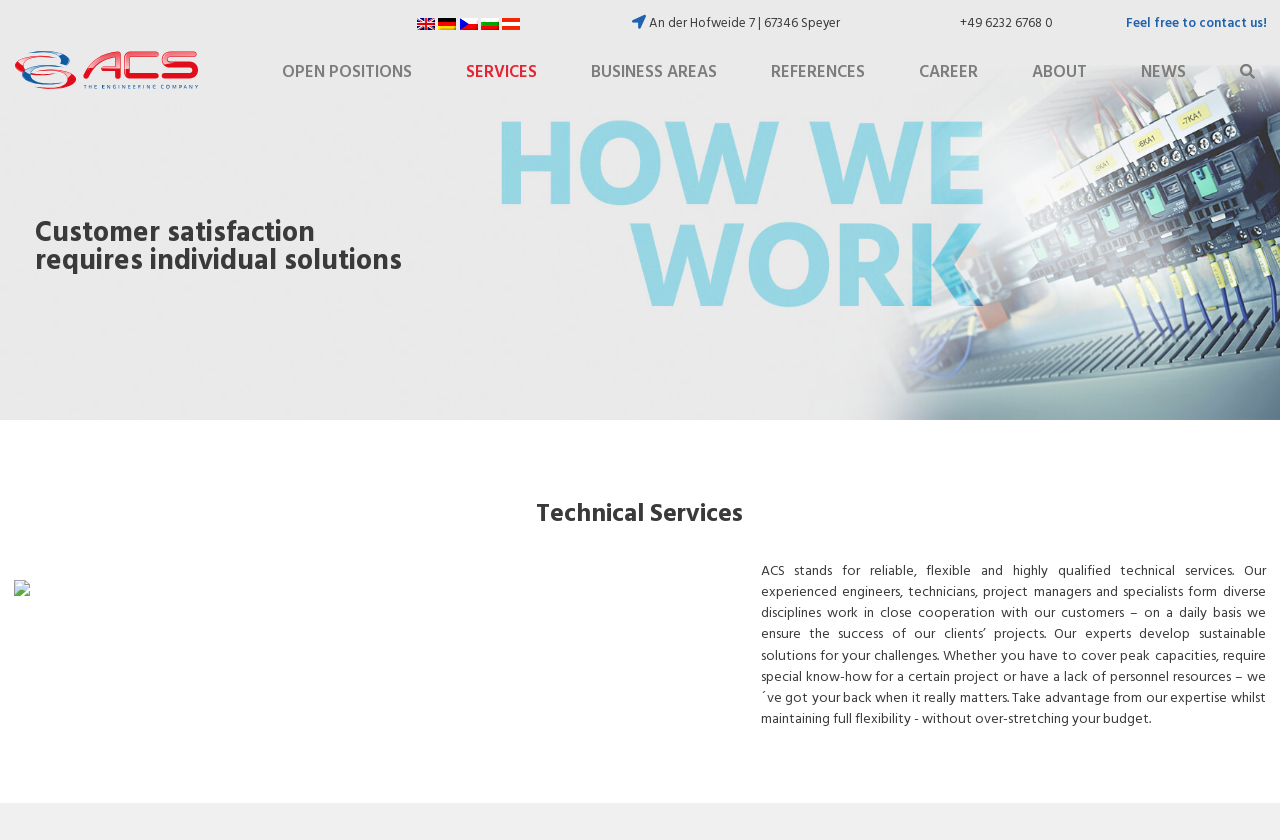Select the bounding box coordinates of the element I need to click to carry out the following instruction: "Explore all products".

None